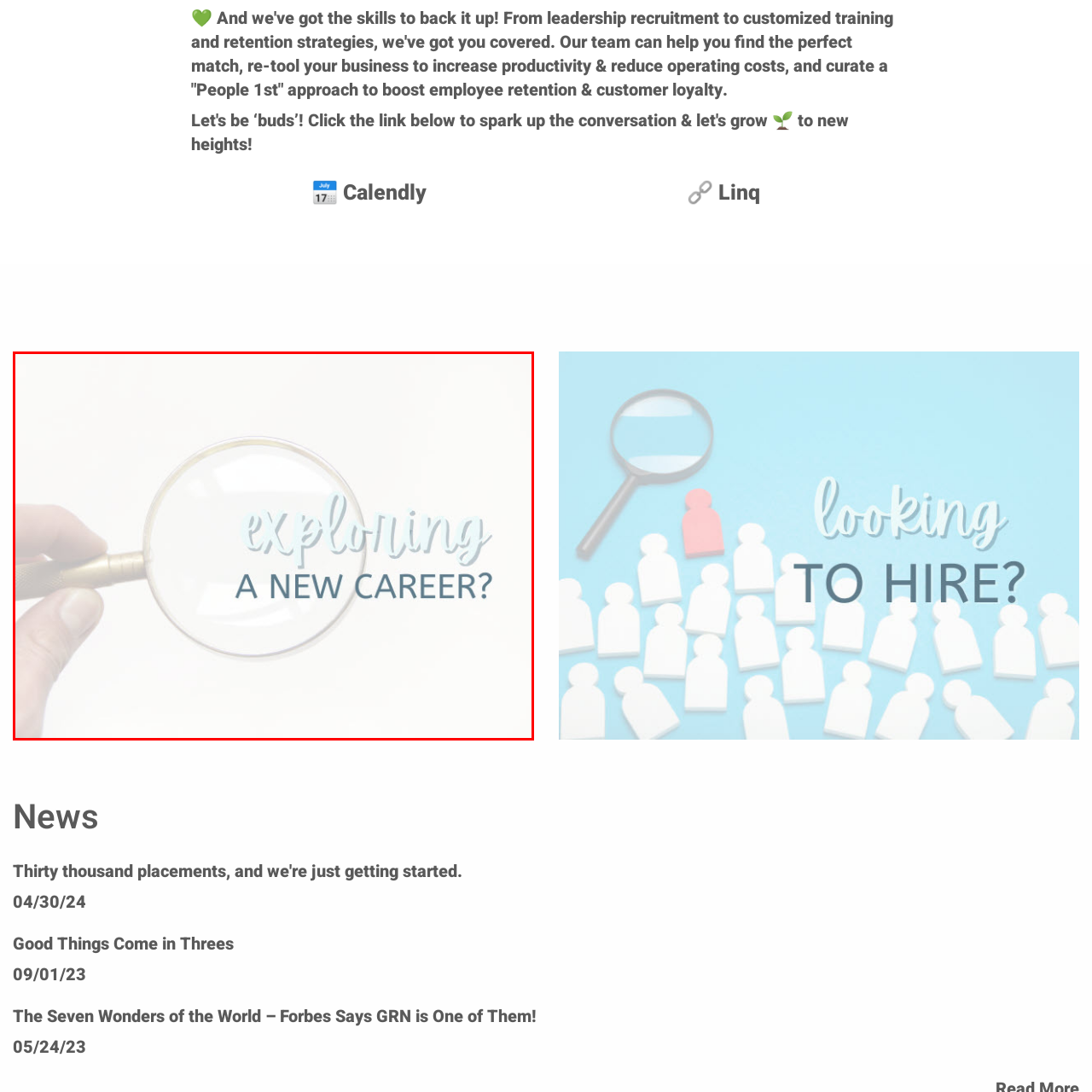Generate a detailed caption for the image that is outlined by the red border.

The image features a hand holding a magnifying glass, symbolizing the search and exploration of new career opportunities. Overlayed text reads, "exploring A NEW CAREER?", inviting individuals to consider their potential career paths. The design conveys a sense of curiosity and discovery, suggesting that the viewer is encouraged to dive deeper into job prospects or professional development. This image complements the associated message on a webpage geared towards both job seekers and those looking to hire, emphasizing a proactive approach to career exploration and recruitment.